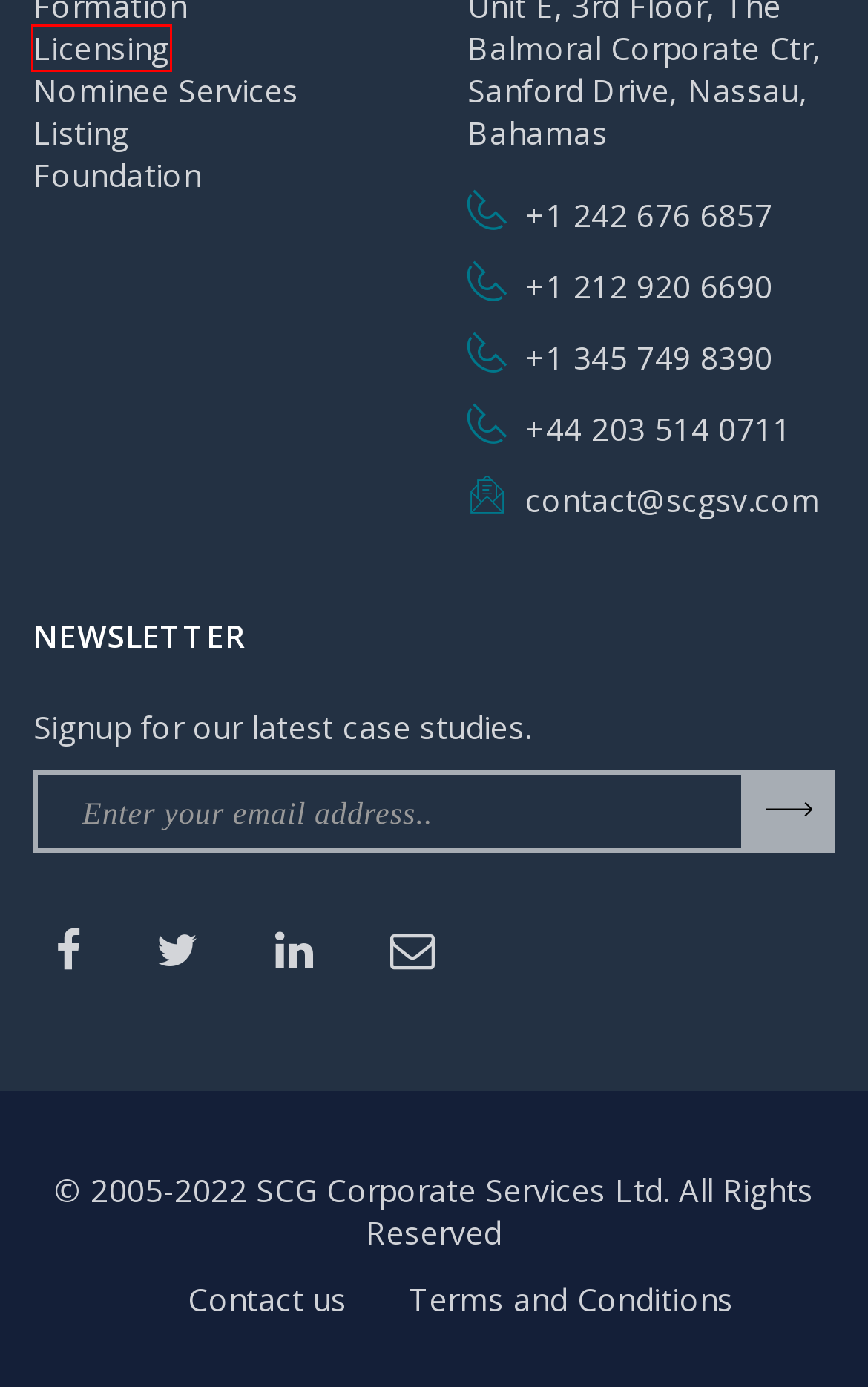Observe the screenshot of a webpage with a red bounding box highlighting an element. Choose the webpage description that accurately reflects the new page after the element within the bounding box is clicked. Here are the candidates:
A. SCG FUND SERVICES | LAUNCH A FUND
B. Foundation | BVI CLOSED END FUND
C. Listing | BVI CLOSED END FUND
D. Nominee Services | BVI CLOSED END FUND
E. TERMS AND CONDITIONS | BVI CLOSED END FUND
F. Licensing | BVI CLOSED END FUND
G. Services | BVI CLOSED END FUND
H. Formation | BVI CLOSED END FUND

F